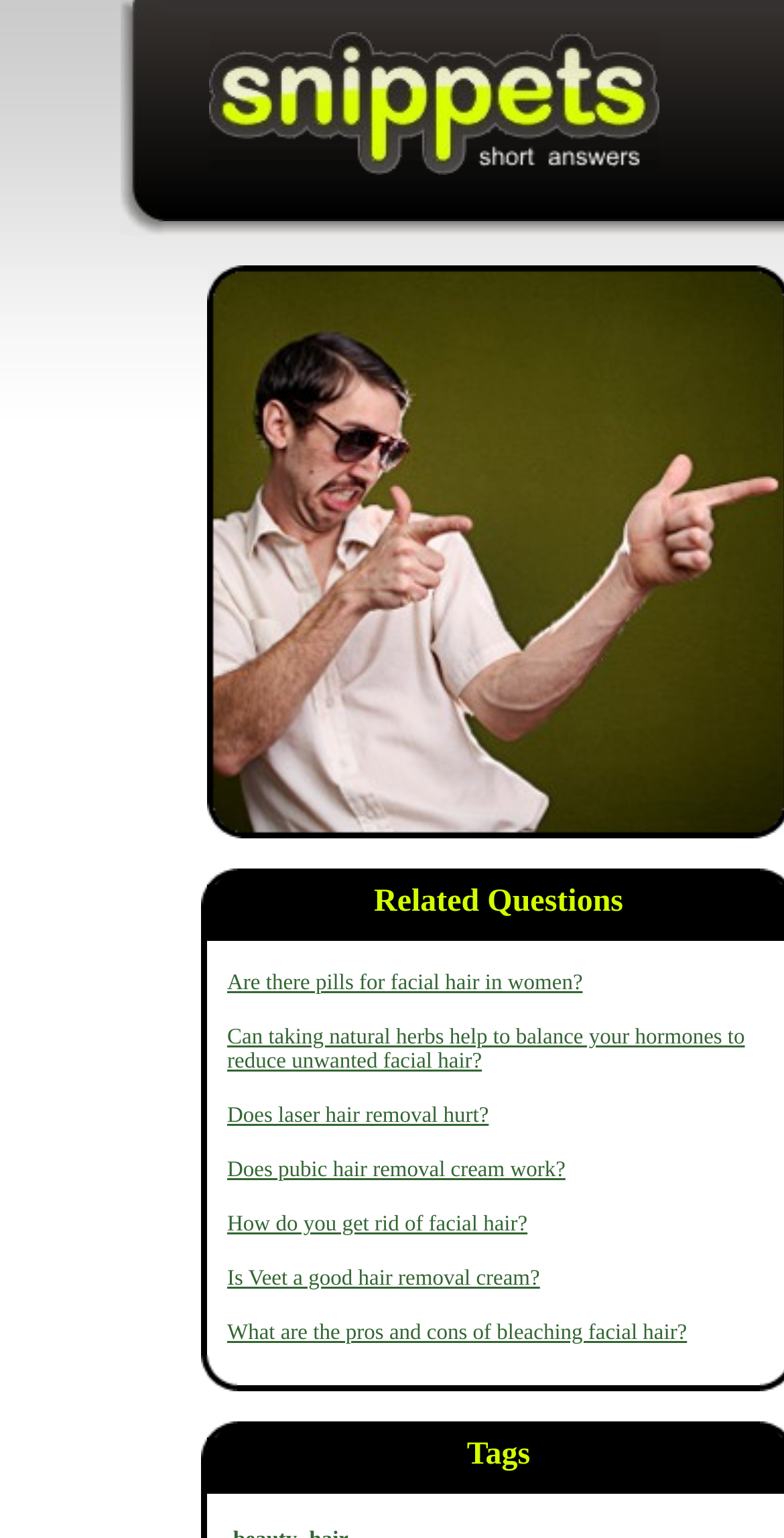Please determine the bounding box coordinates of the clickable area required to carry out the following instruction: "Learn about laser hair removal". The coordinates must be four float numbers between 0 and 1, represented as [left, top, right, bottom].

[0.29, 0.718, 0.623, 0.733]